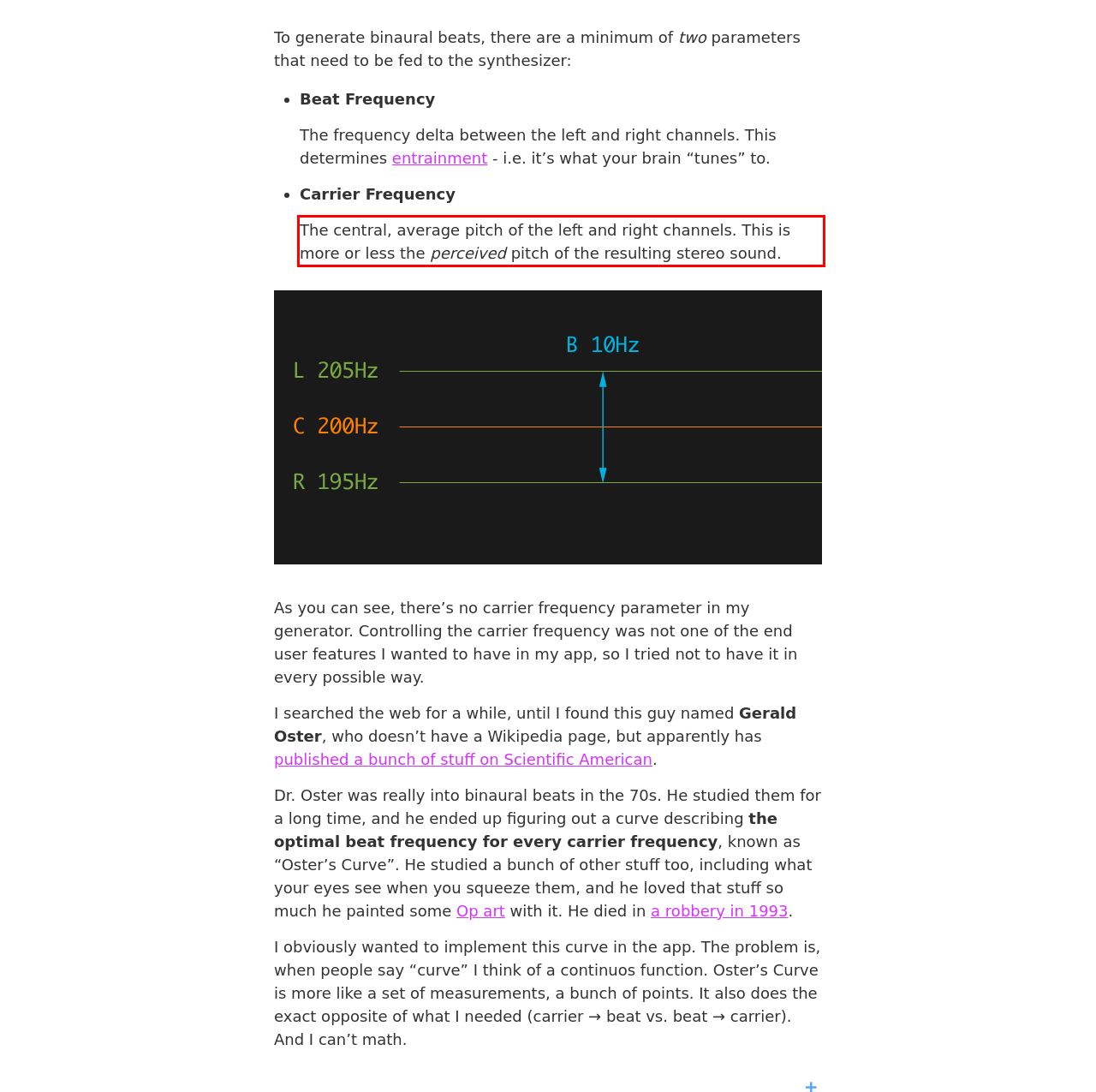You are given a screenshot of a webpage with a UI element highlighted by a red bounding box. Please perform OCR on the text content within this red bounding box.

The central, average pitch of the left and right channels. This is more or less the perceived pitch of the resulting stereo sound.